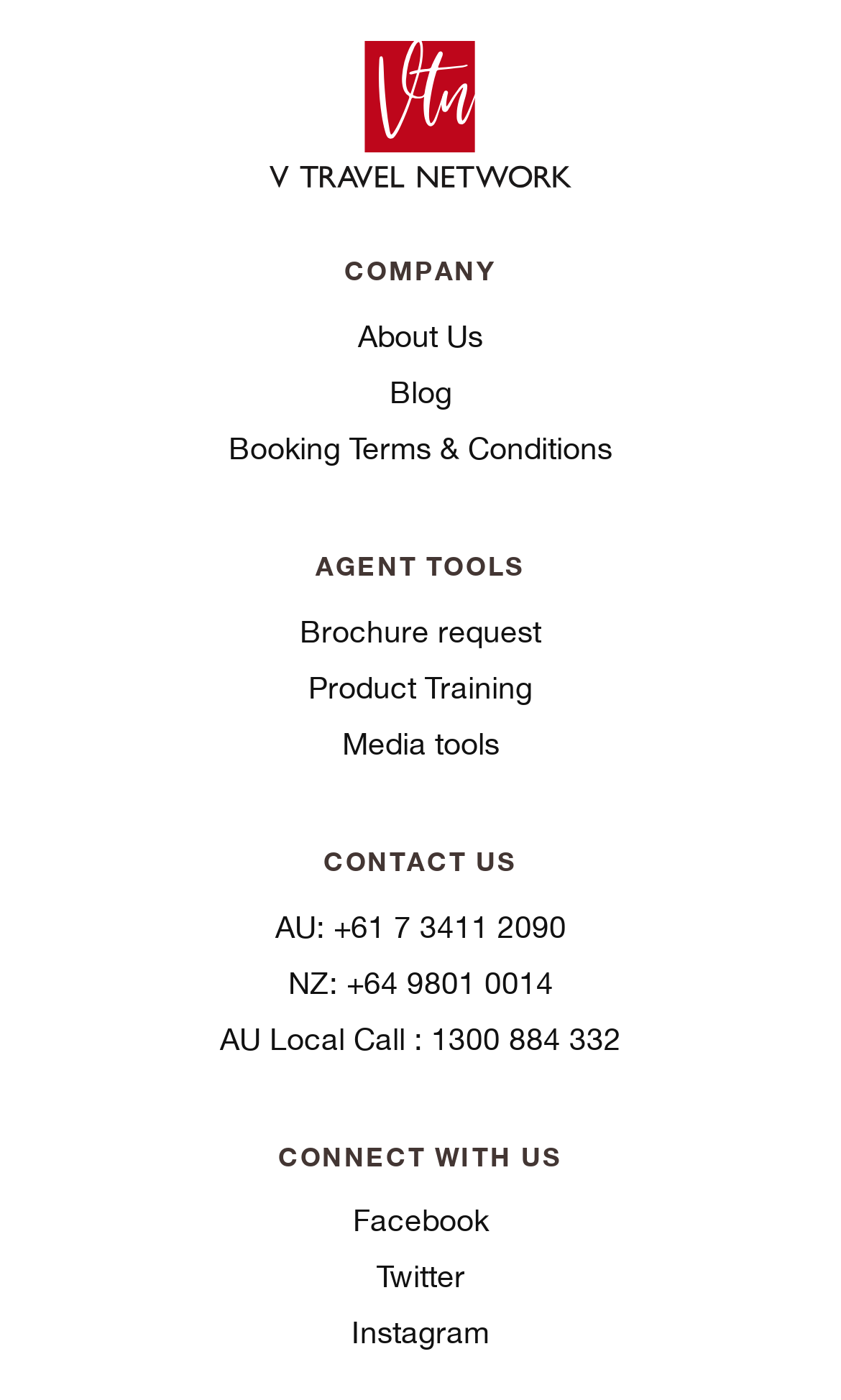Locate the bounding box coordinates of the region to be clicked to comply with the following instruction: "Request a brochure". The coordinates must be four float numbers between 0 and 1, in the form [left, top, right, bottom].

[0.031, 0.436, 0.969, 0.468]